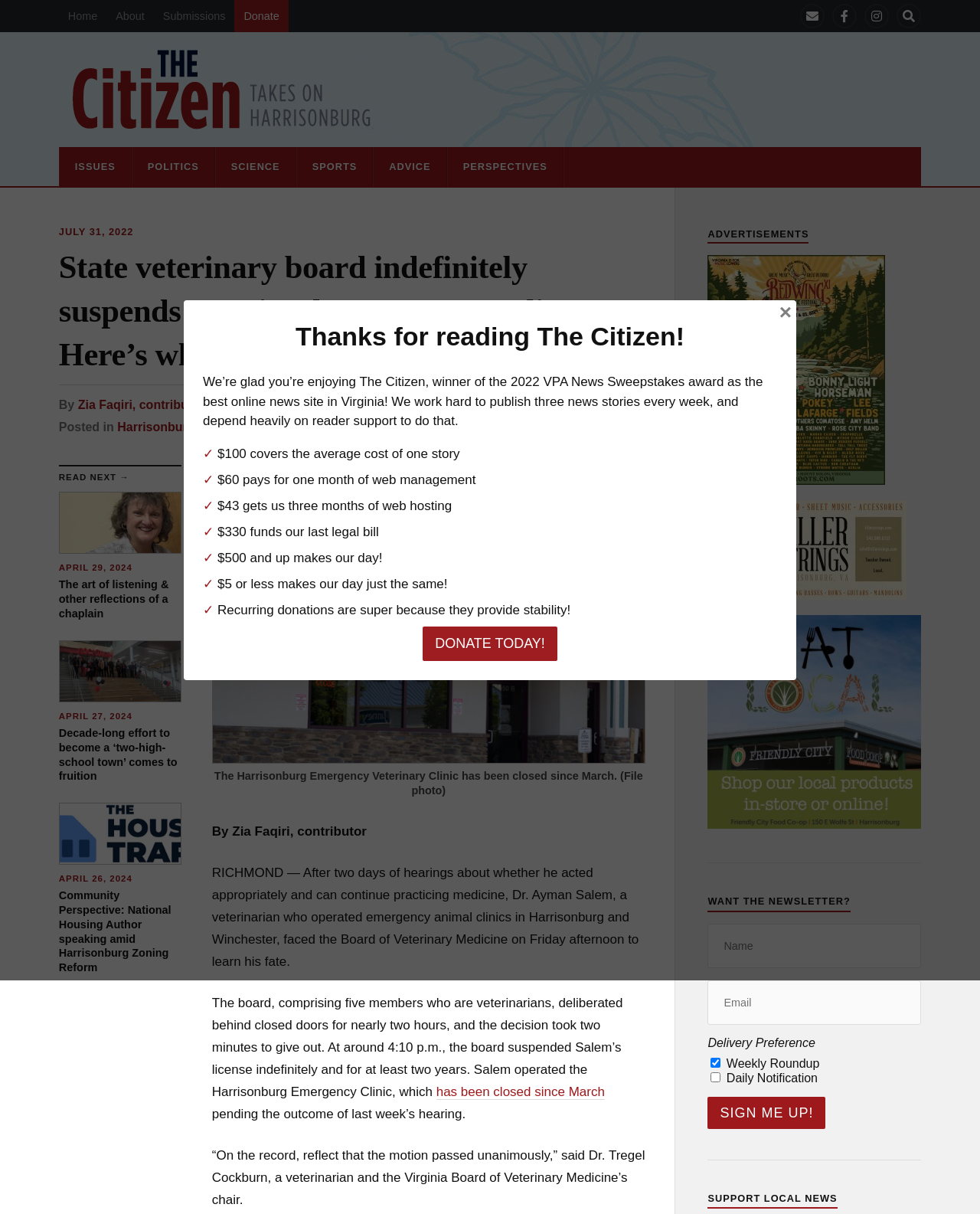What is the name of the contributor who wrote the article? Based on the image, give a response in one word or a short phrase.

Zia Faqiri